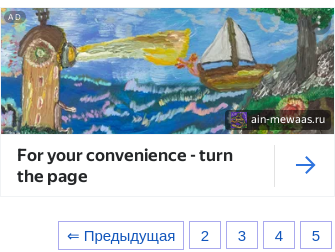Capture every detail in the image and describe it fully.

The image showcases a vibrant and imaginative painting featuring a whimsical scene. On the left, a painted lighthouse emits a bright beam of light, illuminating the sky and the sea. In the foreground, a small sailboat with white sails drifts through the waters, surrounded by dynamic waves depicted in shades of blue and green. The background is filled with a playful sky, where brush strokes create a lively atmosphere. This art piece is accompanied by a text banner stating "For your convenience - turn the page," indicating a navigational prompt, and includes a small advertisement link in the corner. Below the artwork, there are pagination controls labeled with arrows and numbered buttons suggesting further contents.